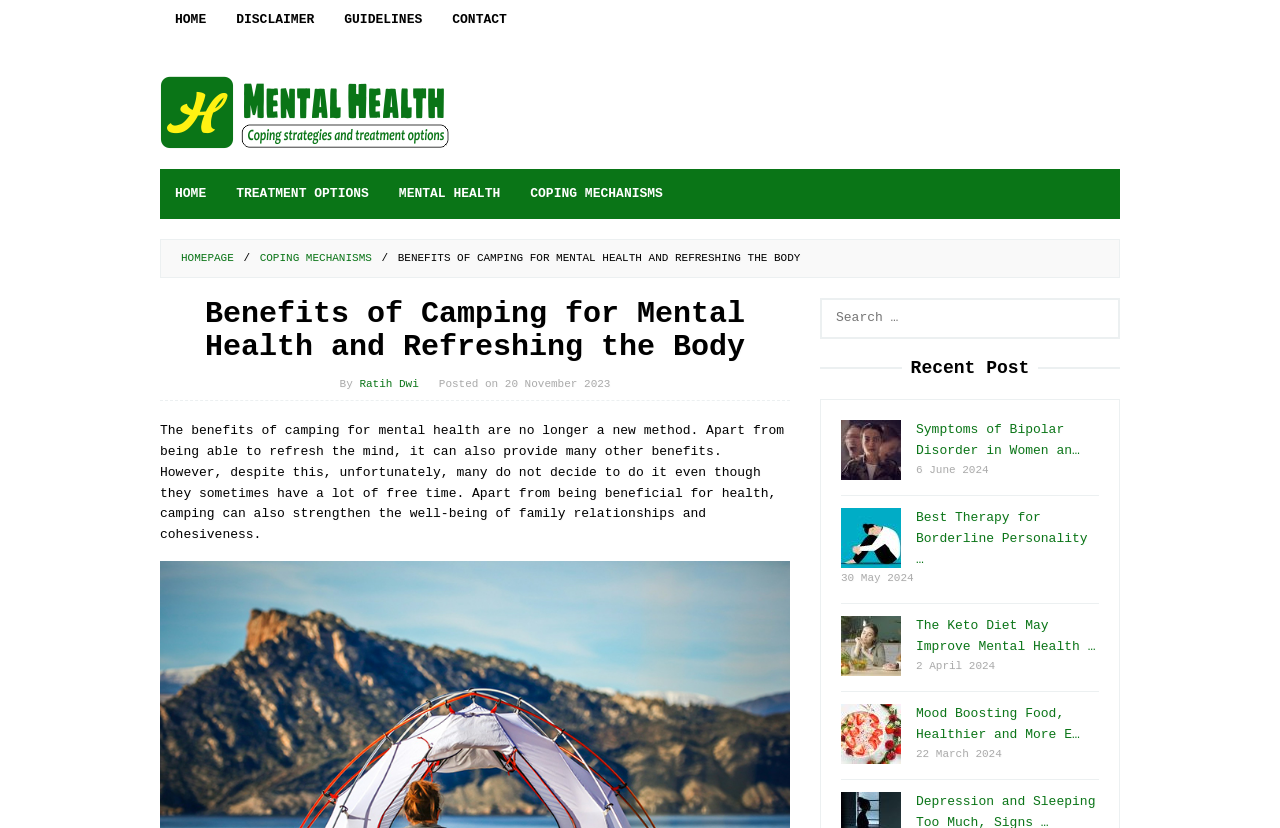How many recent posts are listed on the webpage?
Using the information from the image, give a concise answer in one word or a short phrase.

4